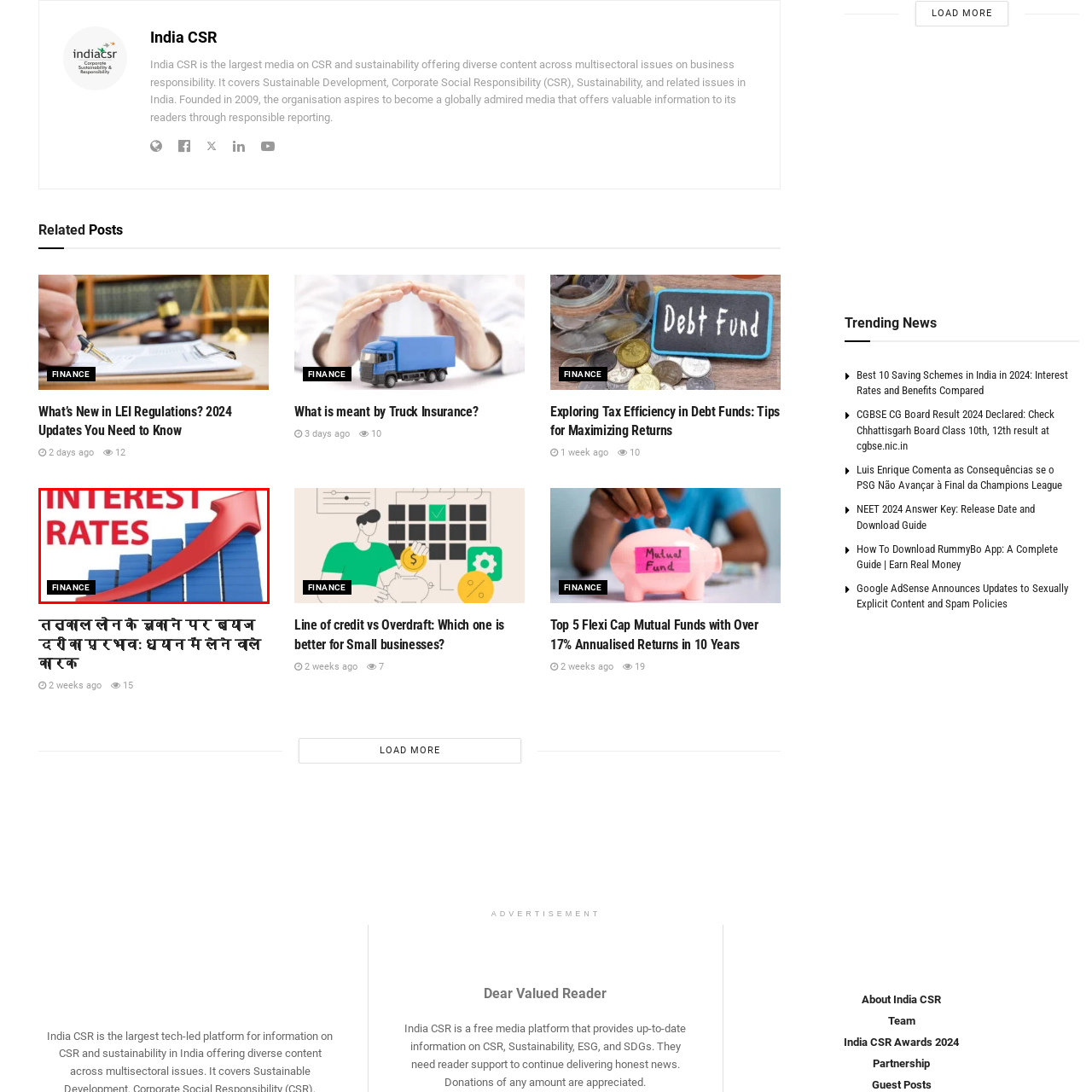What is the topic of the graphic?
Observe the image within the red bounding box and give a detailed and thorough answer to the question.

The word 'FINANCE' is featured at the bottom of the graphic, contextualizing it within financial discussions and reports, and the concept of interest rates is a critical topic in finance.